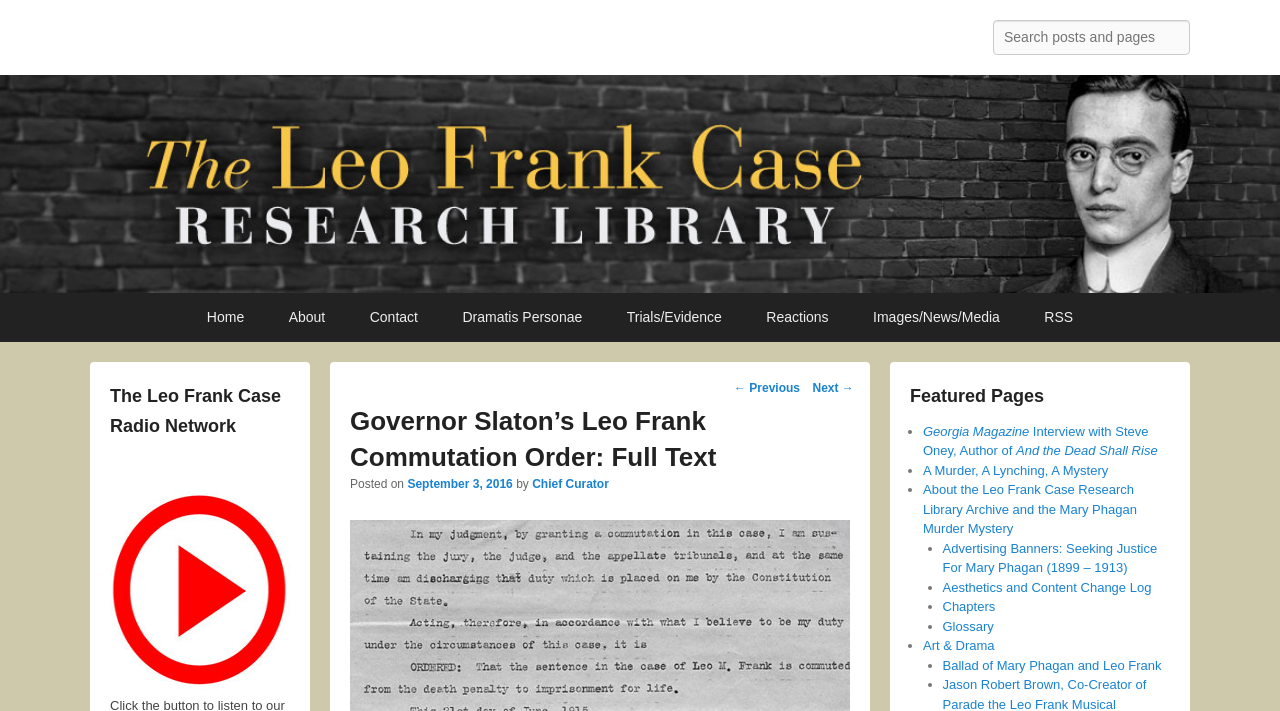Specify the bounding box coordinates for the region that must be clicked to perform the given instruction: "Listen to the audio".

[0.086, 0.954, 0.227, 0.975]